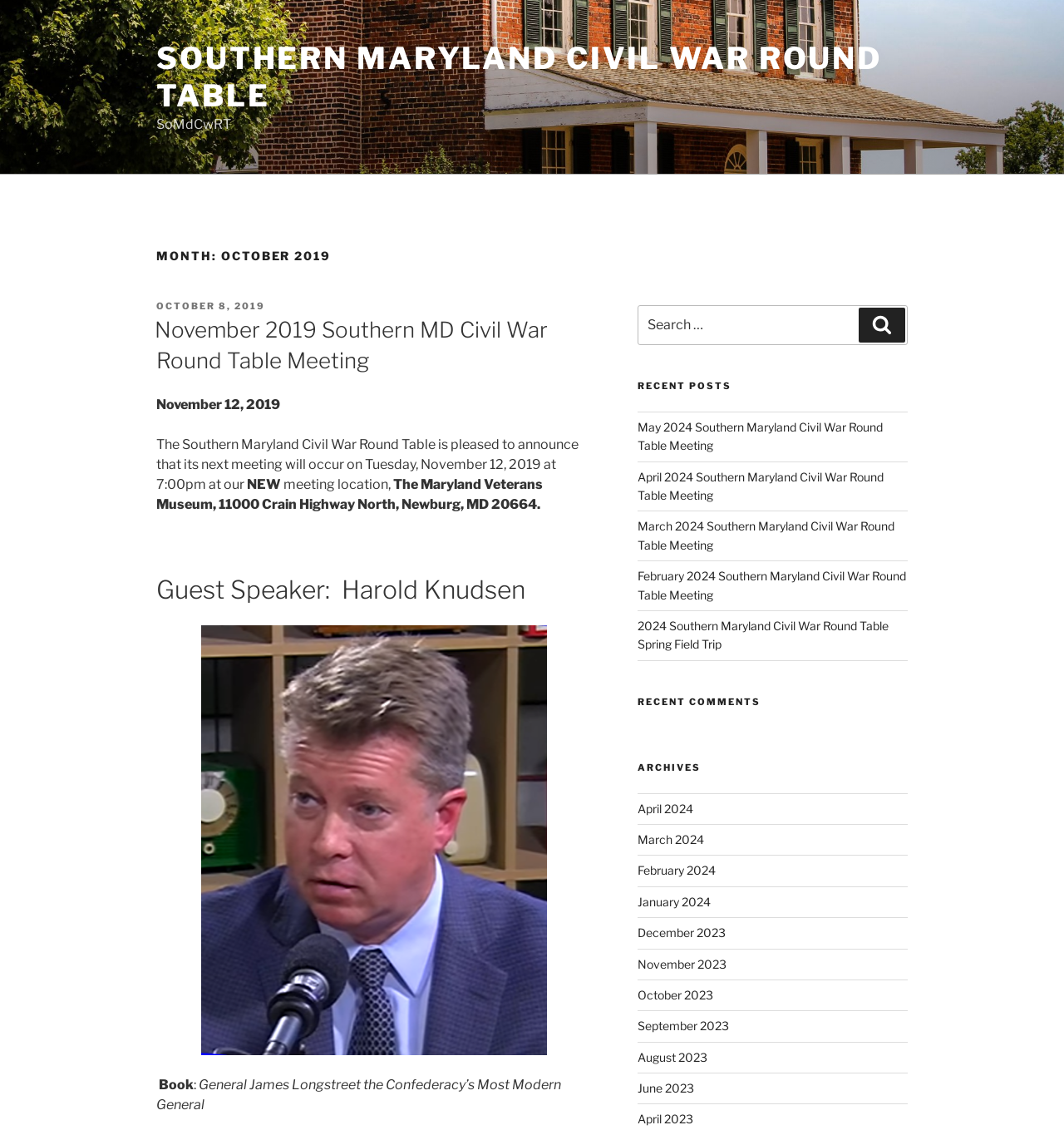Please locate the bounding box coordinates for the element that should be clicked to achieve the following instruction: "Click the link to April 2024 archives". Ensure the coordinates are given as four float numbers between 0 and 1, i.e., [left, top, right, bottom].

[0.599, 0.709, 0.651, 0.722]